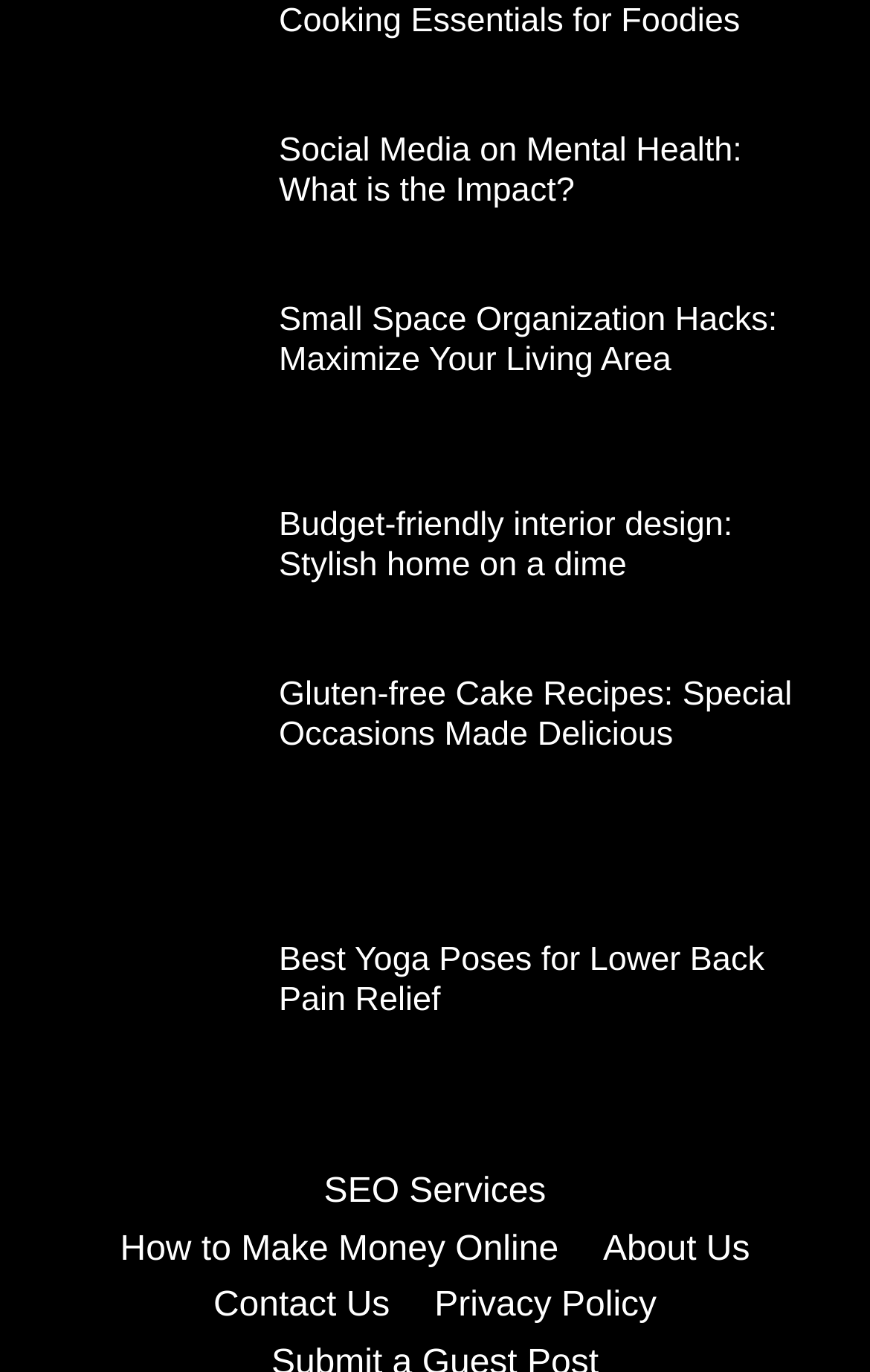Please identify the bounding box coordinates of the region to click in order to complete the given instruction: "Read about budget-friendly interior design". The coordinates should be four float numbers between 0 and 1, i.e., [left, top, right, bottom].

[0.051, 0.369, 0.282, 0.466]